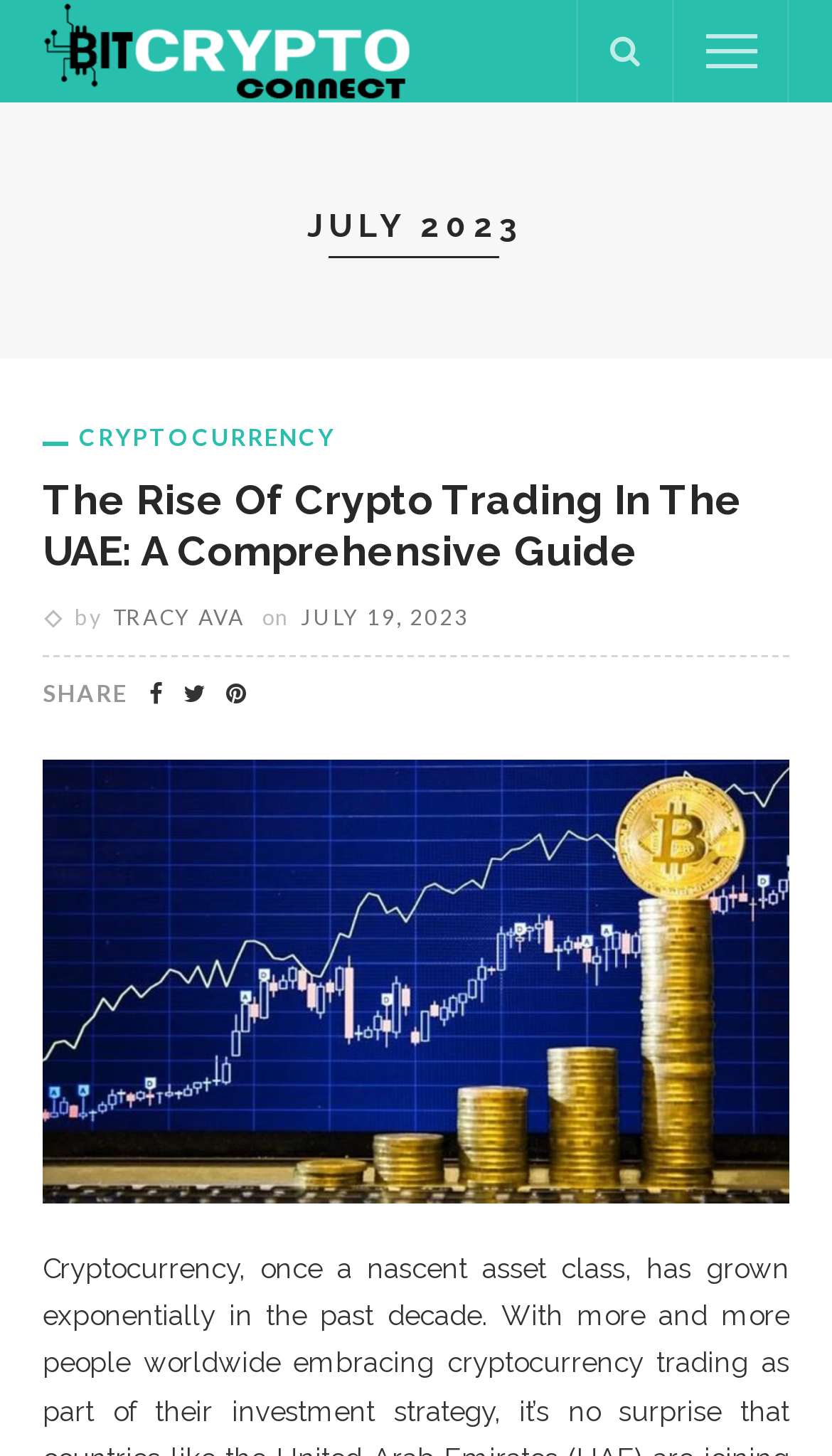When was the article published?
Please interpret the details in the image and answer the question thoroughly.

Based on the webpage, I can see that the article was published on 'JULY 19, 2023' as it is mentioned in the time element with a bounding box coordinate of [0.362, 0.415, 0.564, 0.432].